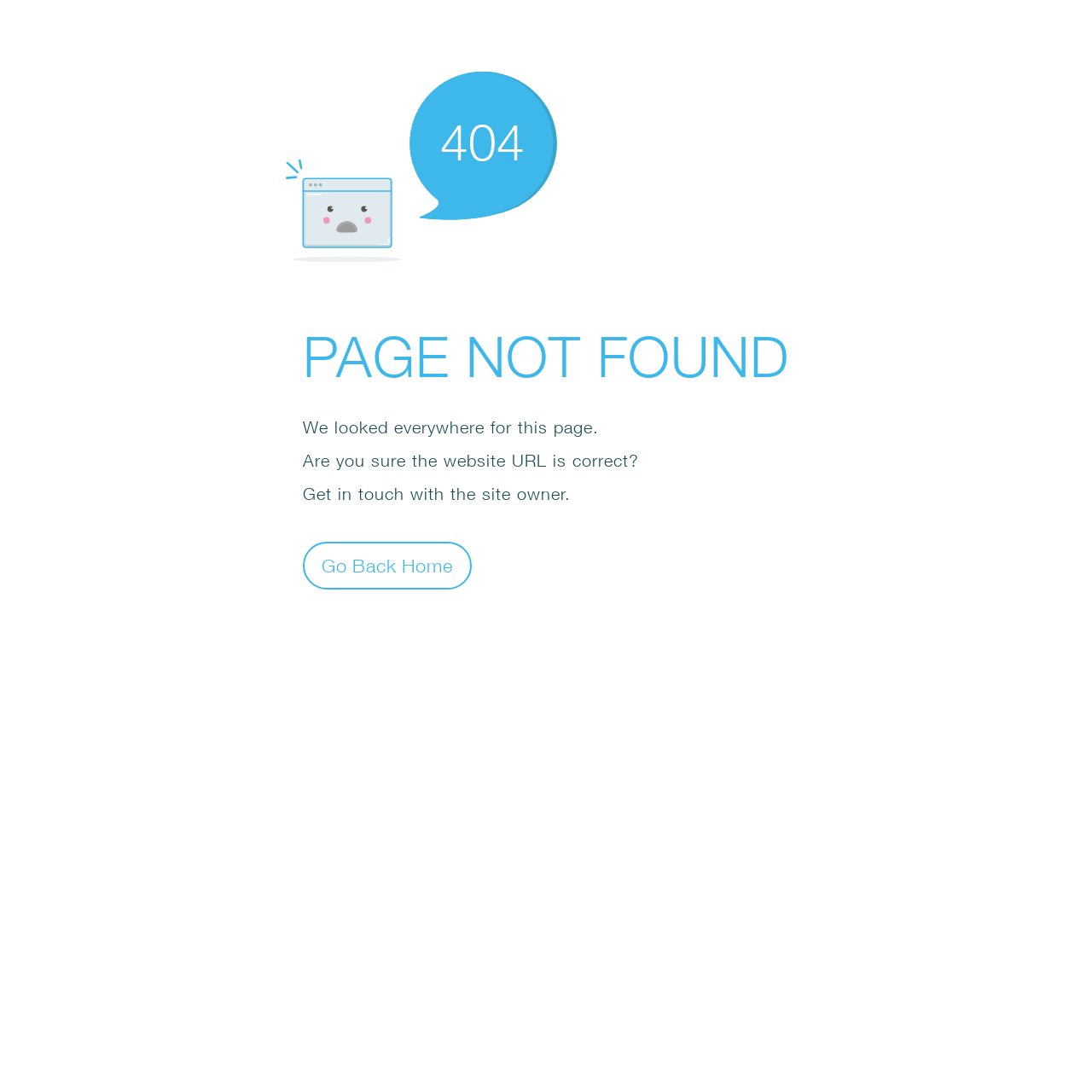Give an extensive and precise description of the webpage.

The webpage displays an error message, indicating that the page was not found. At the top, there is a small icon, an SVG element, positioned slightly to the right of the center. Below the icon, a large "404" text is displayed, followed by the main error message "PAGE NOT FOUND" in a prominent font. 

Below the main error message, there are three paragraphs of text. The first paragraph reads "We looked everywhere for this page." The second paragraph asks "Are you sure the website URL is correct?" and the third paragraph suggests "Get in touch with the site owner." 

At the bottom, there is a button labeled "Go Back Home", positioned slightly to the right of the center, allowing users to navigate back to the homepage.